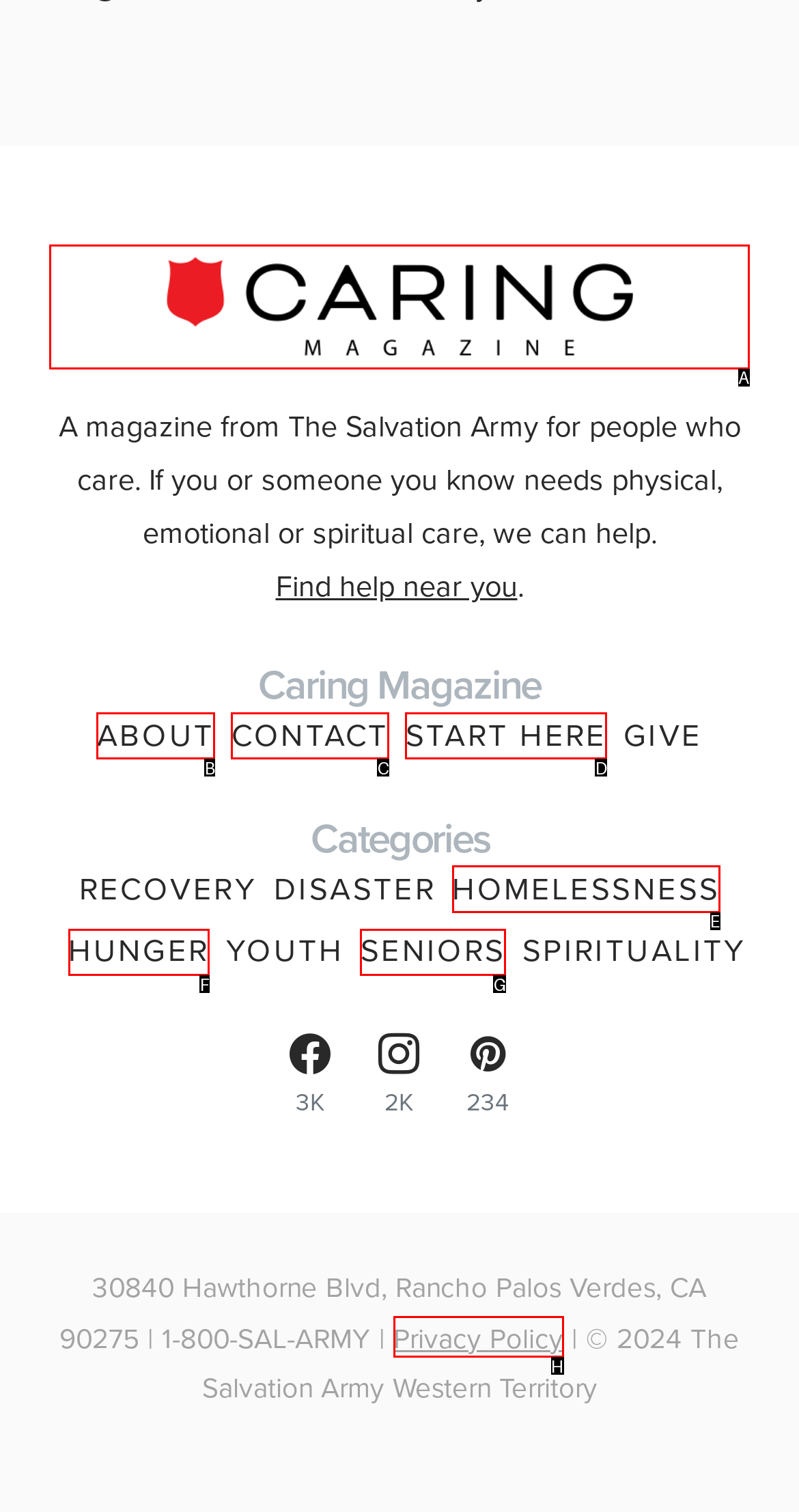Specify which HTML element I should click to complete this instruction: Read the 'Caring Magazine' Answer with the letter of the relevant option.

A